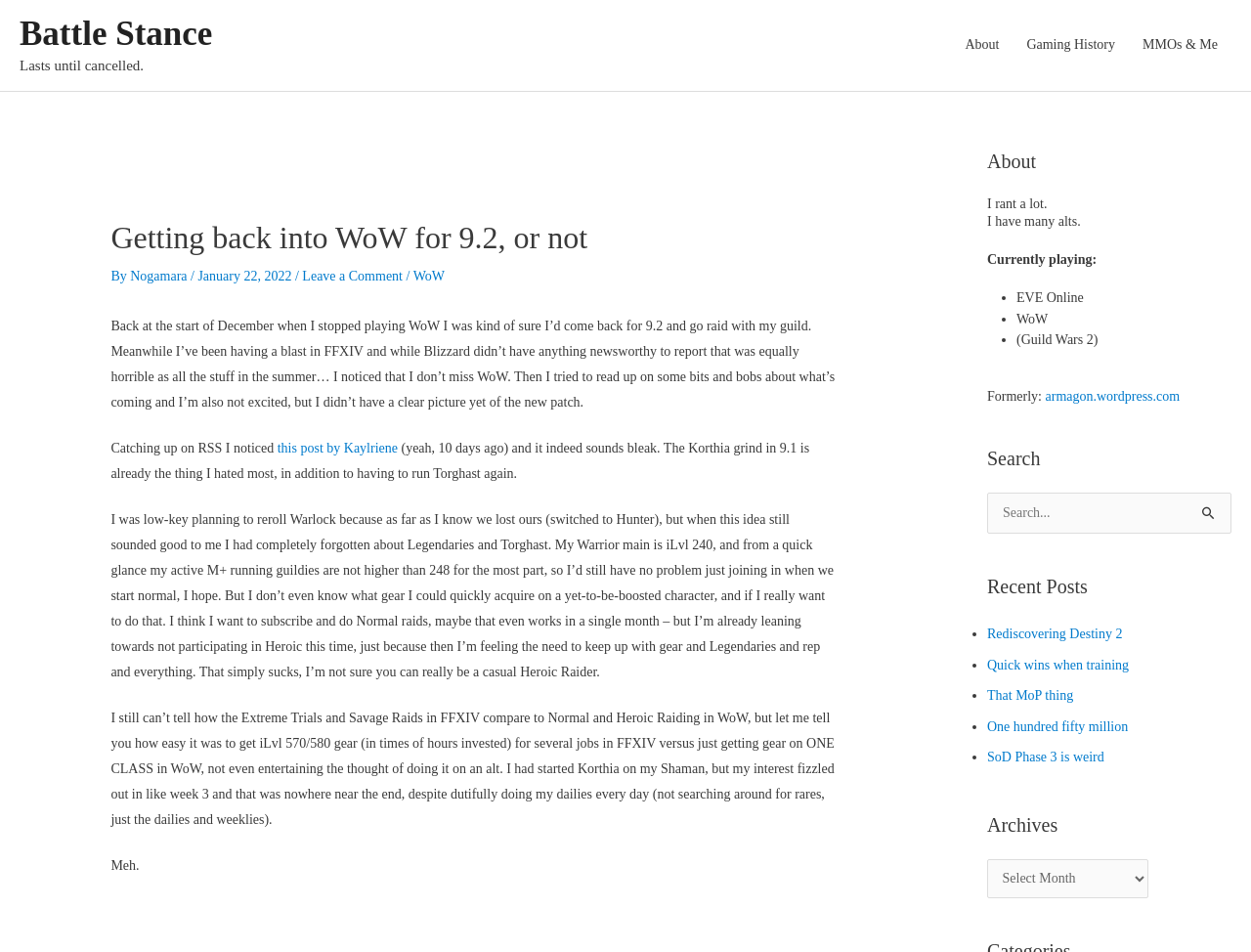Find the bounding box coordinates of the element you need to click on to perform this action: 'Click on the 'Leave a Comment' link'. The coordinates should be represented by four float values between 0 and 1, in the format [left, top, right, bottom].

[0.242, 0.282, 0.322, 0.297]